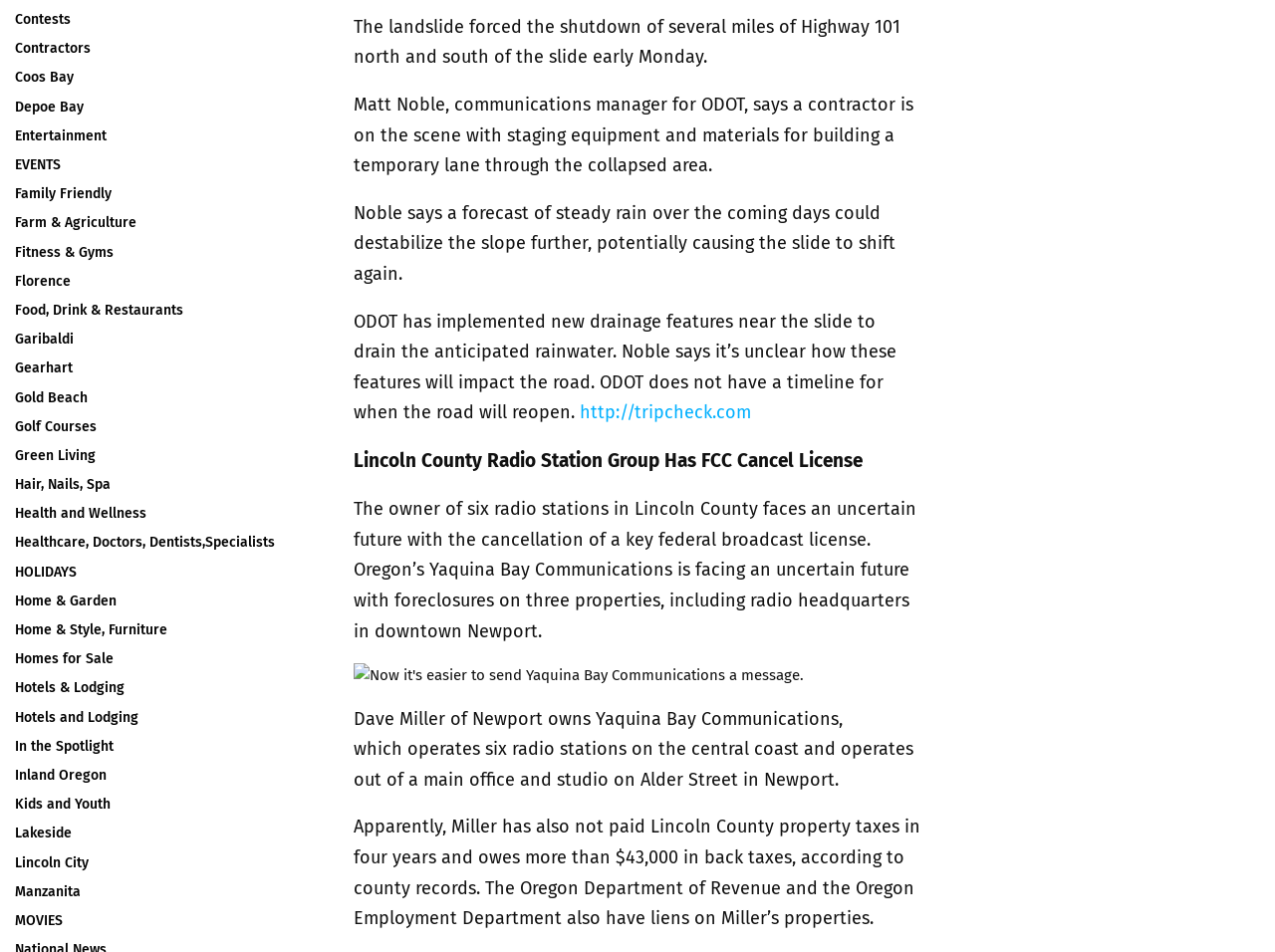Using the element description provided, determine the bounding box coordinates in the format (top-left x, top-left y, bottom-right x, bottom-right y). Ensure that all values are floating point numbers between 0 and 1. Element description: Kids and Youth

[0.012, 0.836, 0.087, 0.854]